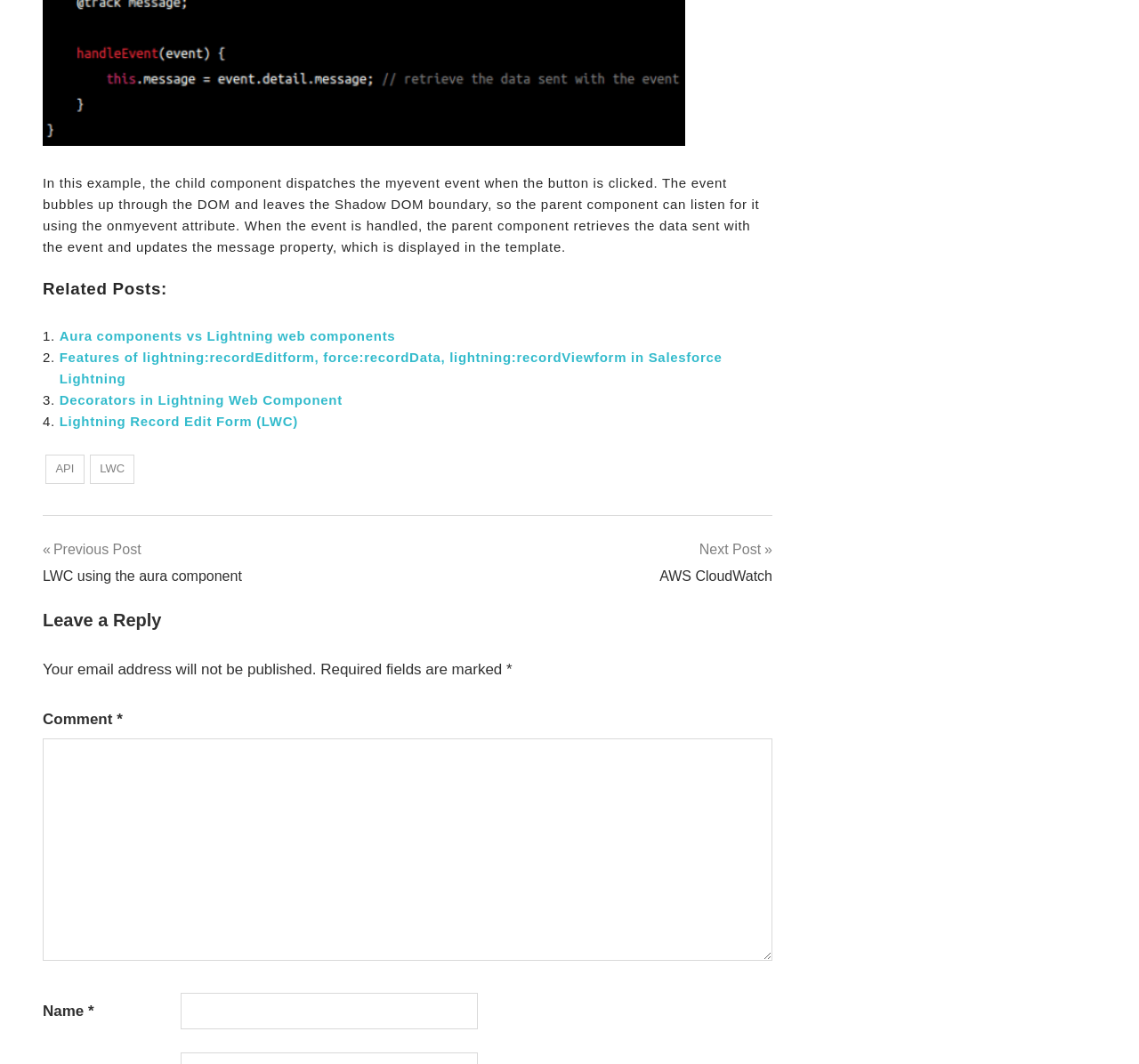Locate the bounding box coordinates of the element that needs to be clicked to carry out the instruction: "Click the 'Aura components vs Lightning web components' link". The coordinates should be given as four float numbers ranging from 0 to 1, i.e., [left, top, right, bottom].

[0.052, 0.308, 0.347, 0.323]